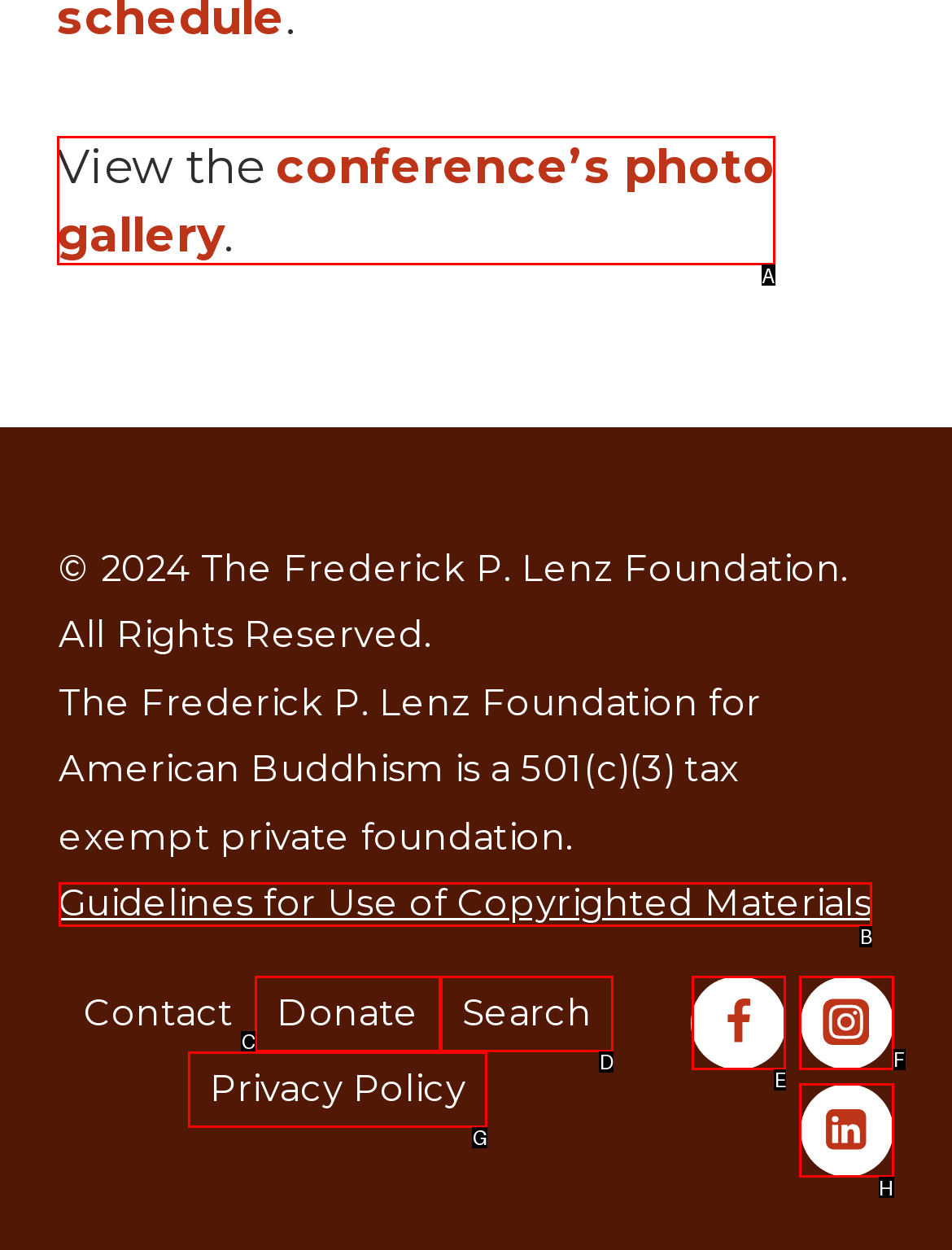Identify the HTML element to click to fulfill this task: view conference’s photo gallery
Answer with the letter from the given choices.

A